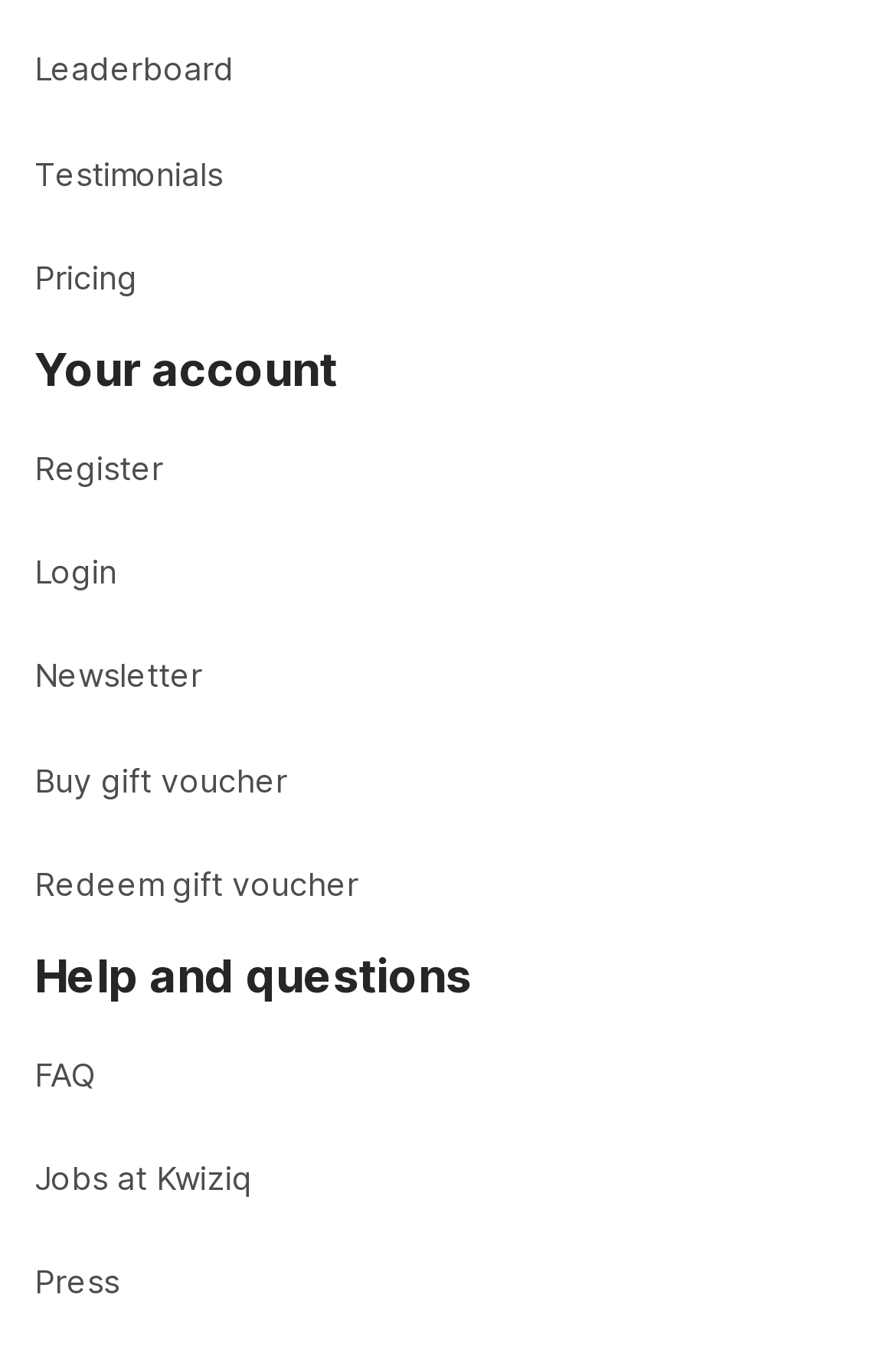Please reply with a single word or brief phrase to the question: 
How many links are below the 'Help and questions' heading?

3